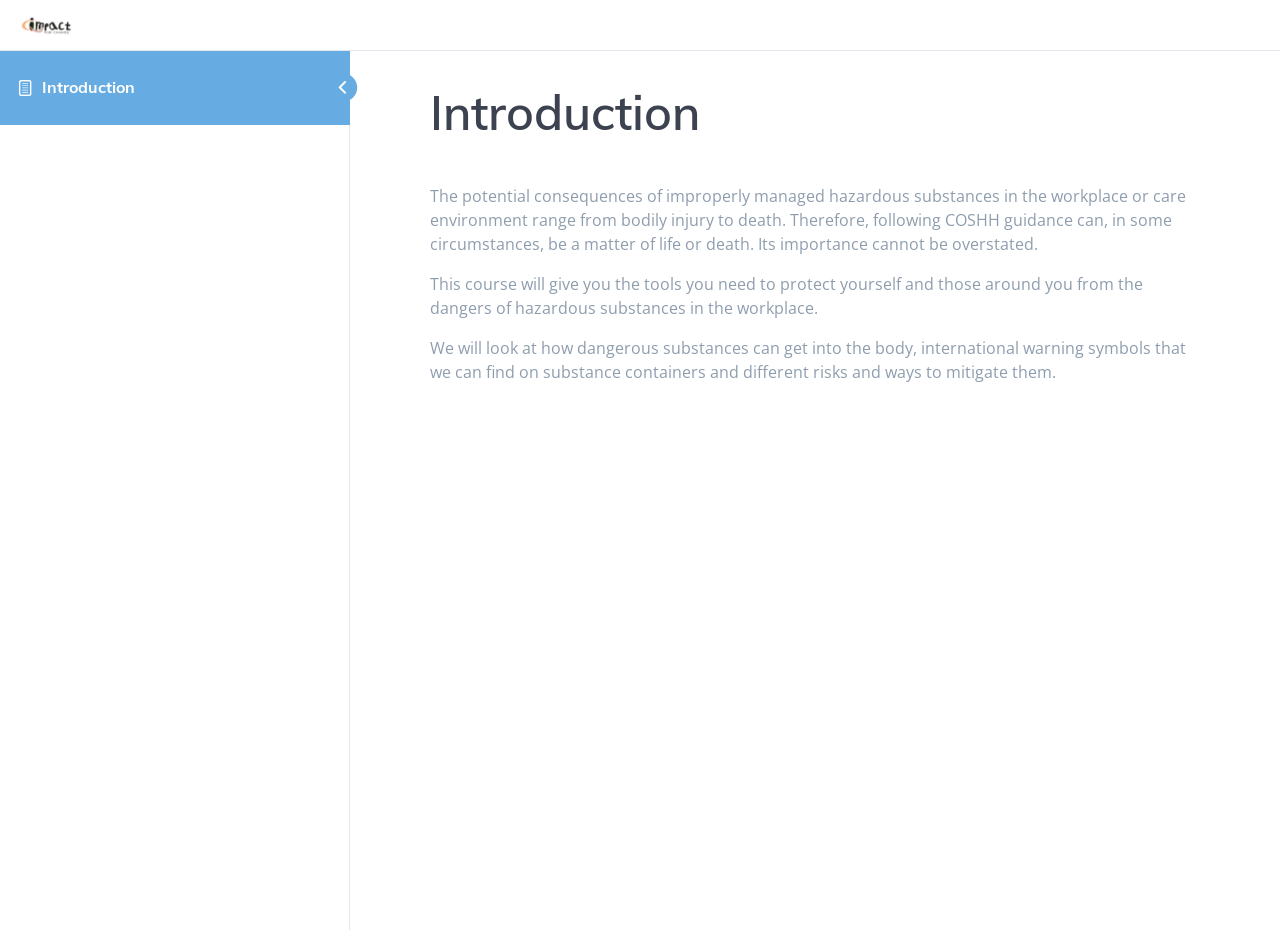What will be covered in this course?
Provide a fully detailed and comprehensive answer to the question.

The webpage states that 'We will look at how dangerous substances can get into the body, international warning symbols that we can find on substance containers and different risks and ways to mitigate them', which implies that this course will cover the risks associated with hazardous substances and ways to mitigate them.